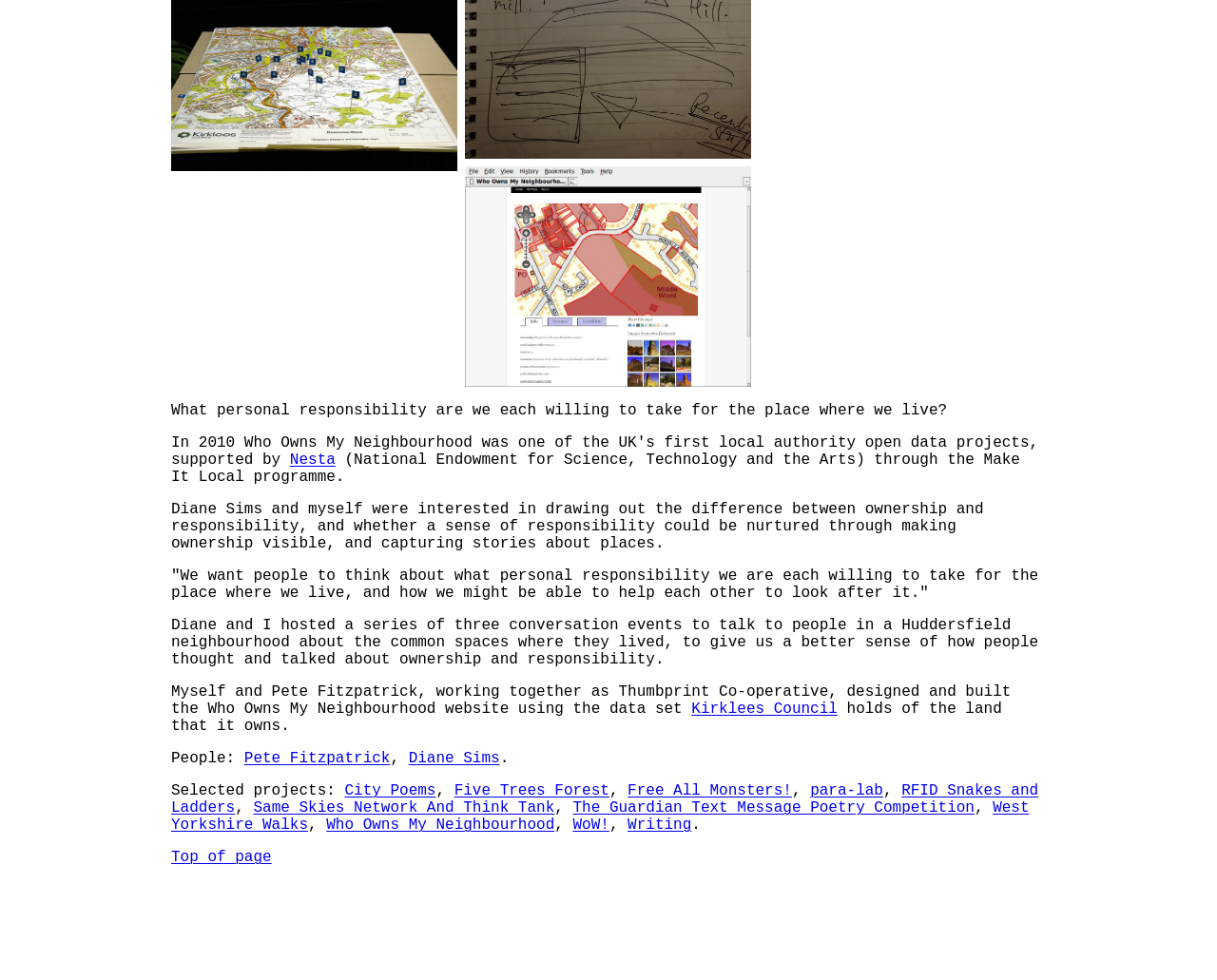From the element description Free All Monsters!, predict the bounding box coordinates of the UI element. The coordinates must be specified in the format (top-left x, top-left y, bottom-right x, bottom-right y) and should be within the 0 to 1 range.

[0.517, 0.818, 0.652, 0.836]